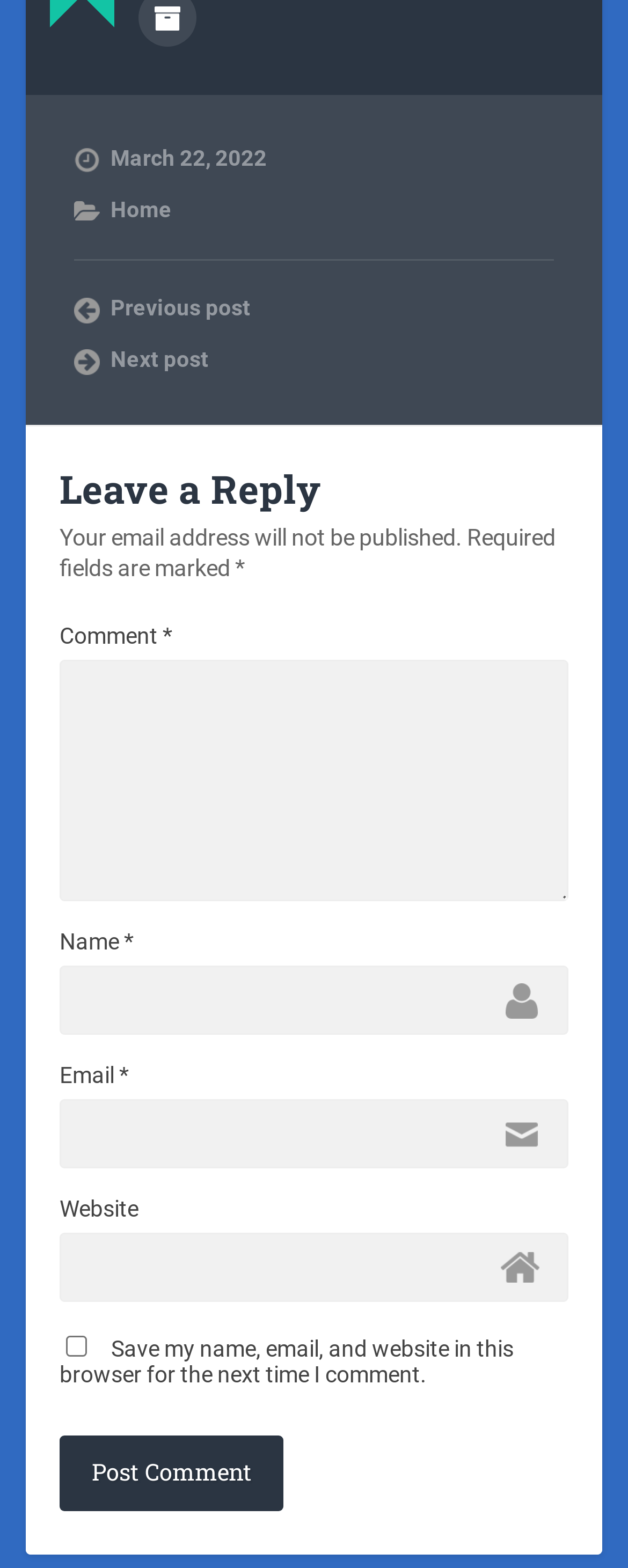Answer the following query with a single word or phrase:
What is the date displayed at the top?

March 22, 2022